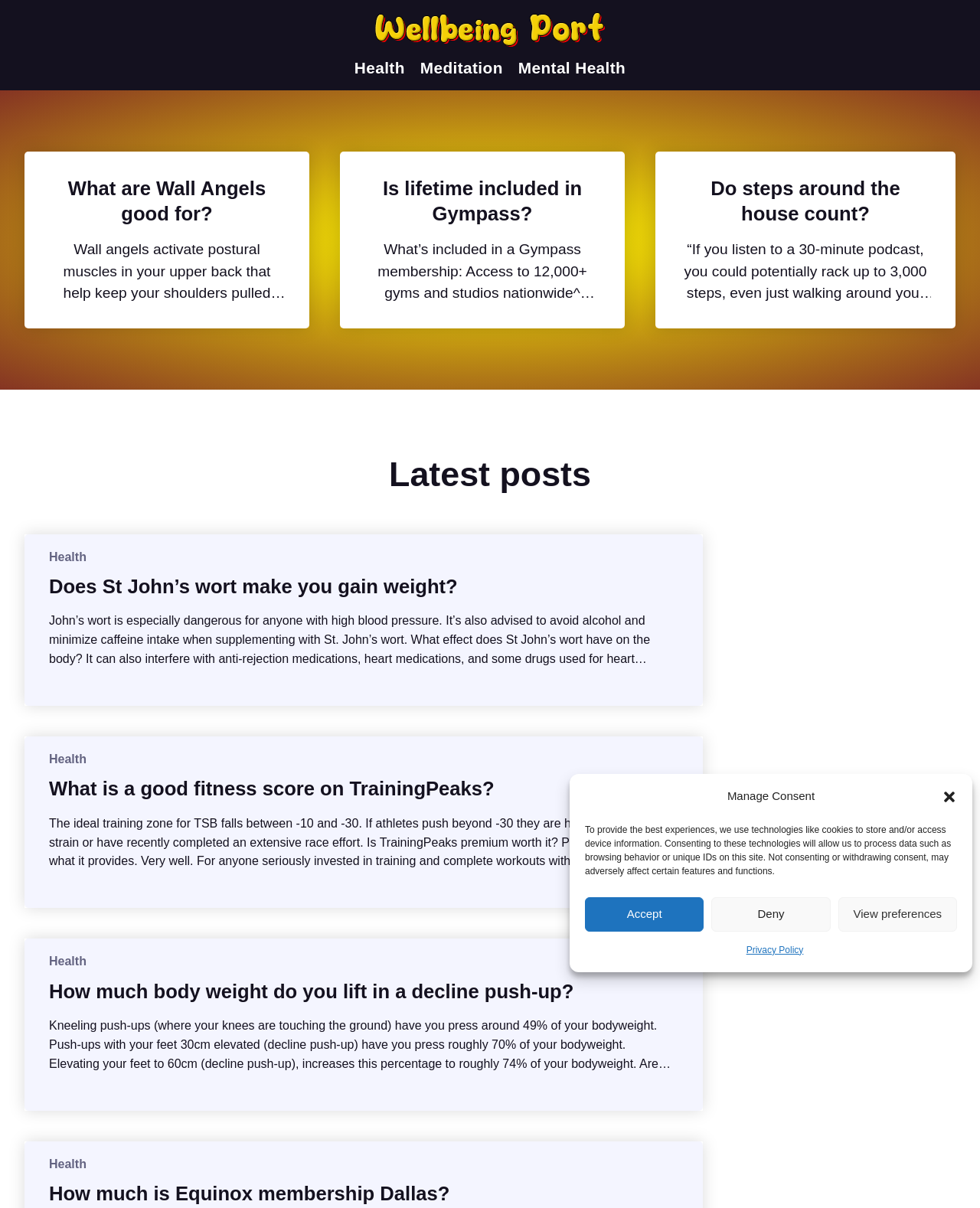Please identify the coordinates of the bounding box for the clickable region that will accomplish this instruction: "View the 'Health' category".

[0.362, 0.049, 0.413, 0.065]